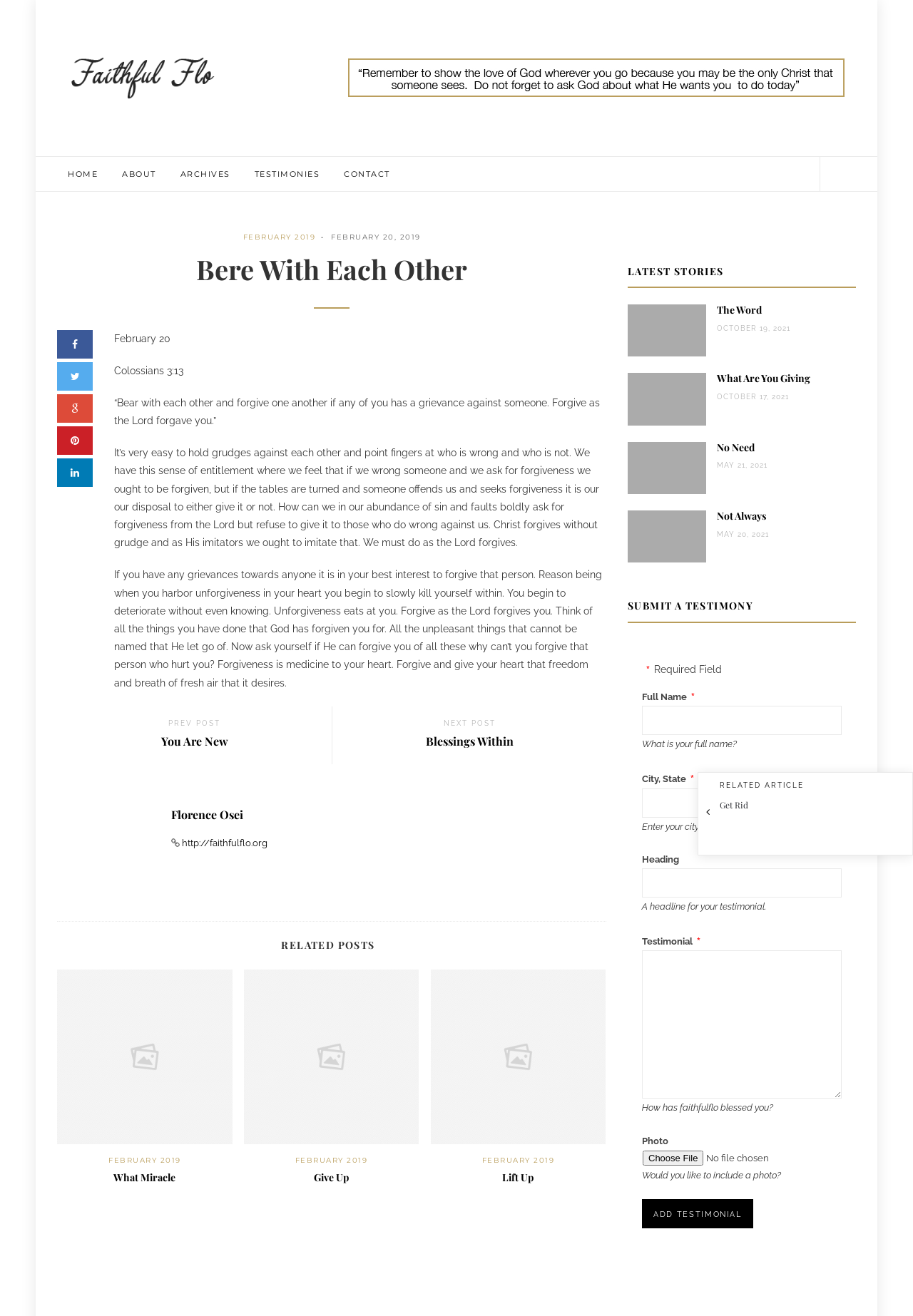Convey a detailed summary of the webpage, mentioning all key elements.

The webpage is titled "Bere With Each Other – Faithful Flo" and has a prominent logo with the same name at the top left corner. Below the logo, there is a navigation menu with links to "HOME", "ABOUT", "ARCHIVES", "TESTIMONIES", and "CONTACT". 

To the right of the navigation menu, there is a social media section with links to Facebook and Twitter, represented by their respective icons. 

The main content of the webpage is an article titled "Bere With Each Other" which has a heading and a brief description. The article is divided into paragraphs, with the first paragraph discussing the importance of forgiveness and the second paragraph elaborating on the benefits of forgiveness. 

On the right side of the article, there is a section titled "RELATED ARTICLE" with a link to a related post. Below this section, there is a "LayoutTable" with links to previous and next posts, titled "You Are New" and "Blessings Within", respectively.

Further down the page, there is a section titled "RELATED POSTS" with links to three posts: "What Miracle", "Give Up", and "Lift Up". Each post has a heading, a brief description, and an image.

To the right of the "RELATED POSTS" section, there is a complementary section with a heading "LATEST STORIES". This section contains links to four posts: "The Word", "What Are You Giving", "No Need", and "Not Always". Each post has a heading, a brief description, an image, and a date.

At the bottom of the page, there is a complementary section with a heading "SUBMIT A TESTIMONY" and a form with a required field.